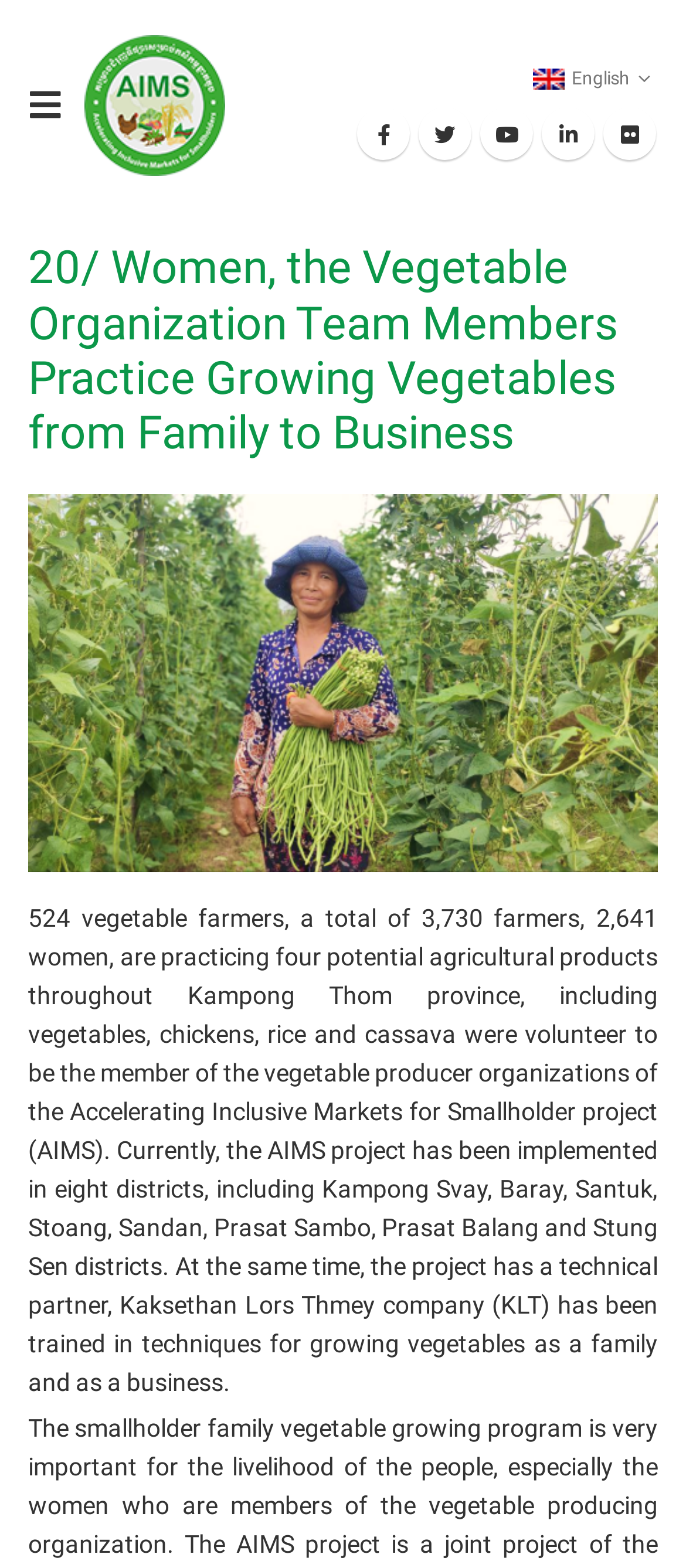Determine the bounding box coordinates for the UI element with the following description: "title="Youtube"". The coordinates should be four float numbers between 0 and 1, represented as [left, top, right, bottom].

[0.7, 0.068, 0.777, 0.102]